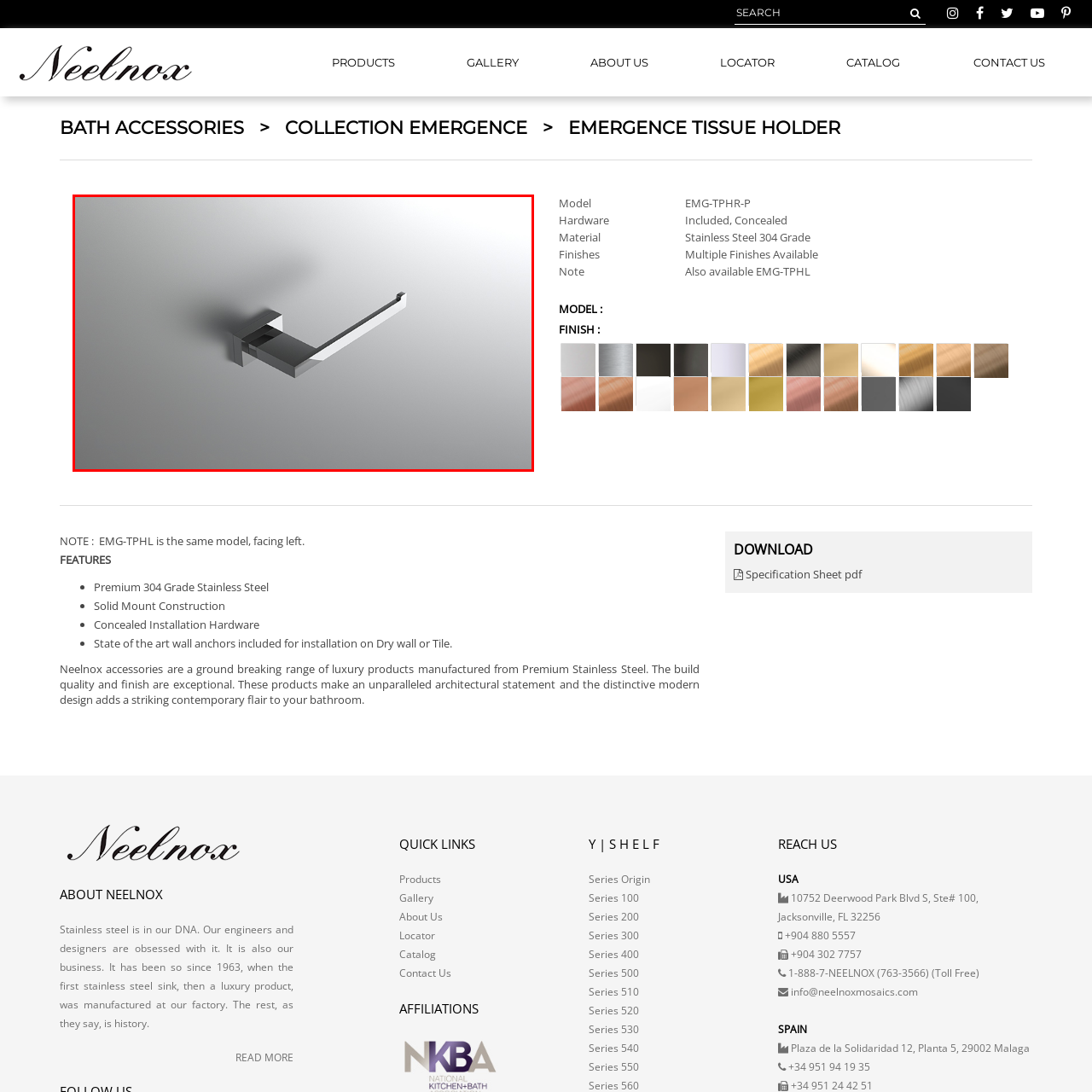Deliver a detailed account of the image that lies within the red box.

This image showcases a sleek, modern towel holder, characterized by its geometric design and polished stainless steel finish. The angular shapes and minimalistic style embody a contemporary aesthetic, making it a perfect addition to any bathroom decor. The towel holder is mounted on a wall, featuring a flat backplate that offers stability while smoothly transitioning into a horizontal arm designed to hold towels efficiently. Its elegant and shiny surface reflects light, enhancing the overall sophistication of the space it occupies. Ideal for both functionality and style, this accessory is part of the "Emergence Collection," offering a touch of luxury to everyday items.